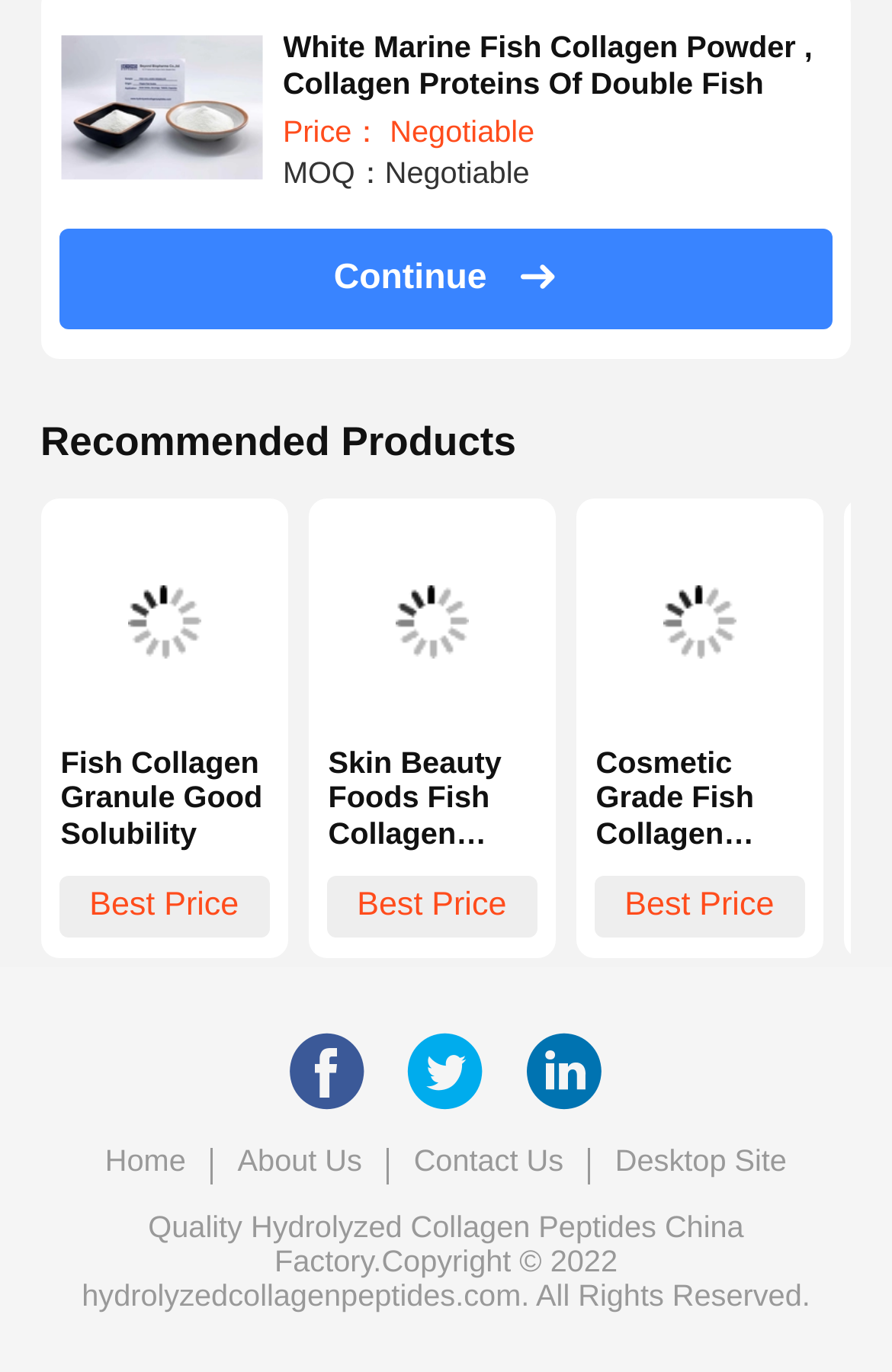Determine the bounding box coordinates for the UI element matching this description: "Cosmetic Grade Fish Collagen Granules".

[0.668, 0.543, 0.9, 0.62]